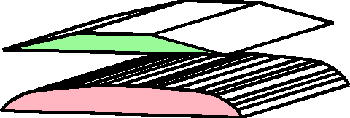Offer a detailed narrative of the scene depicted in the image.

The image depicts a comparative illustration of two types of tactile paving surfaces: a national standard central delineator strip and a sub-standard raised white stripe. The top section of the drawing shows the preferred trapezoidal shape and slope specifications of the standard strip, which is designed to aid blind and partially sighted pedestrians by providing clear sensory cues when navigating footways. Below it is the sub-standard raised white stripe, identified by steep edges that could pose safety risks, especially in wet weather. This visual representation underscores important safety considerations and regulatory specifications regarding tactile surfaces, highlighting the potential dangers these improper profiles may present to vulnerable users.